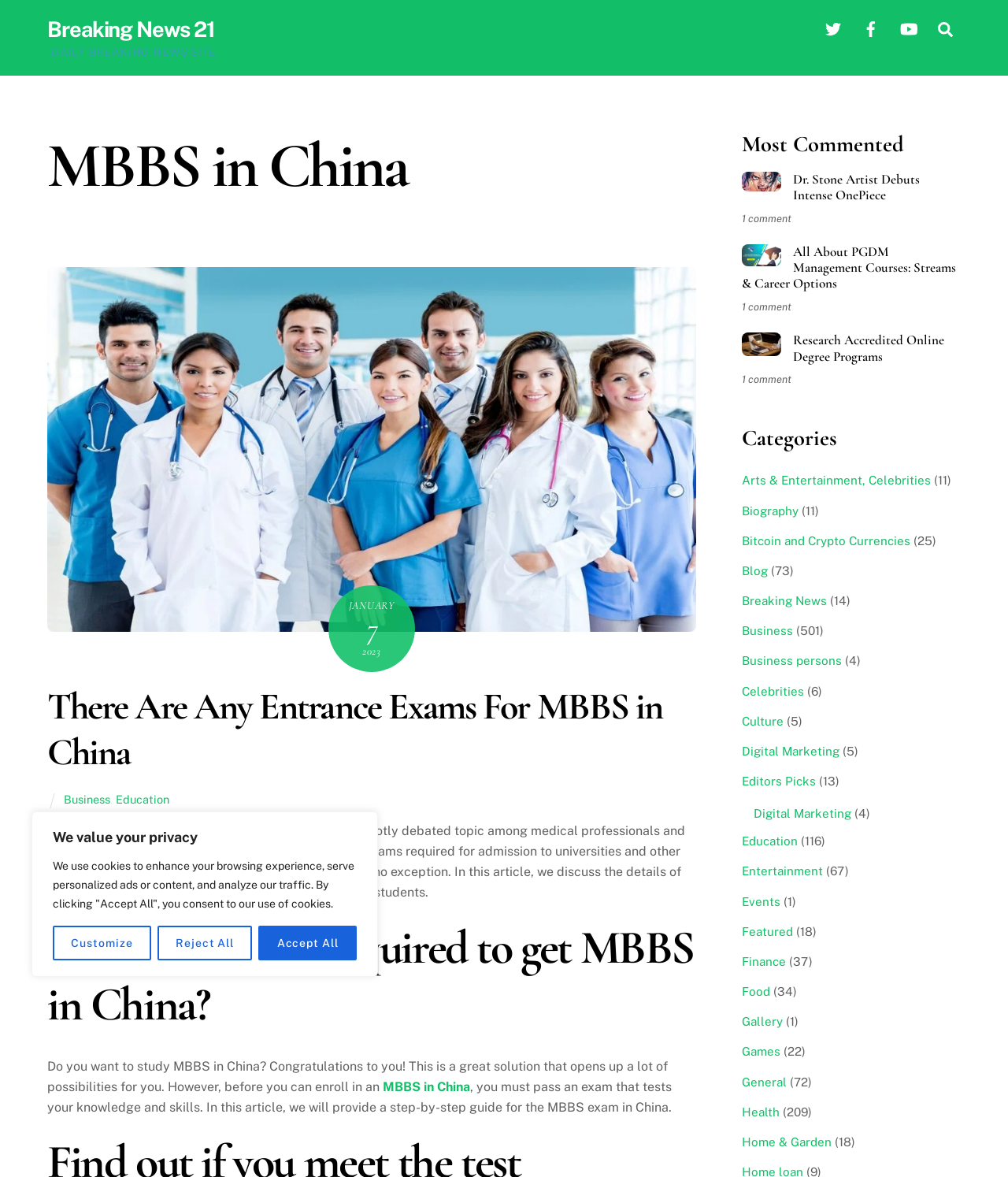Generate the title text from the webpage.

MBBS in China